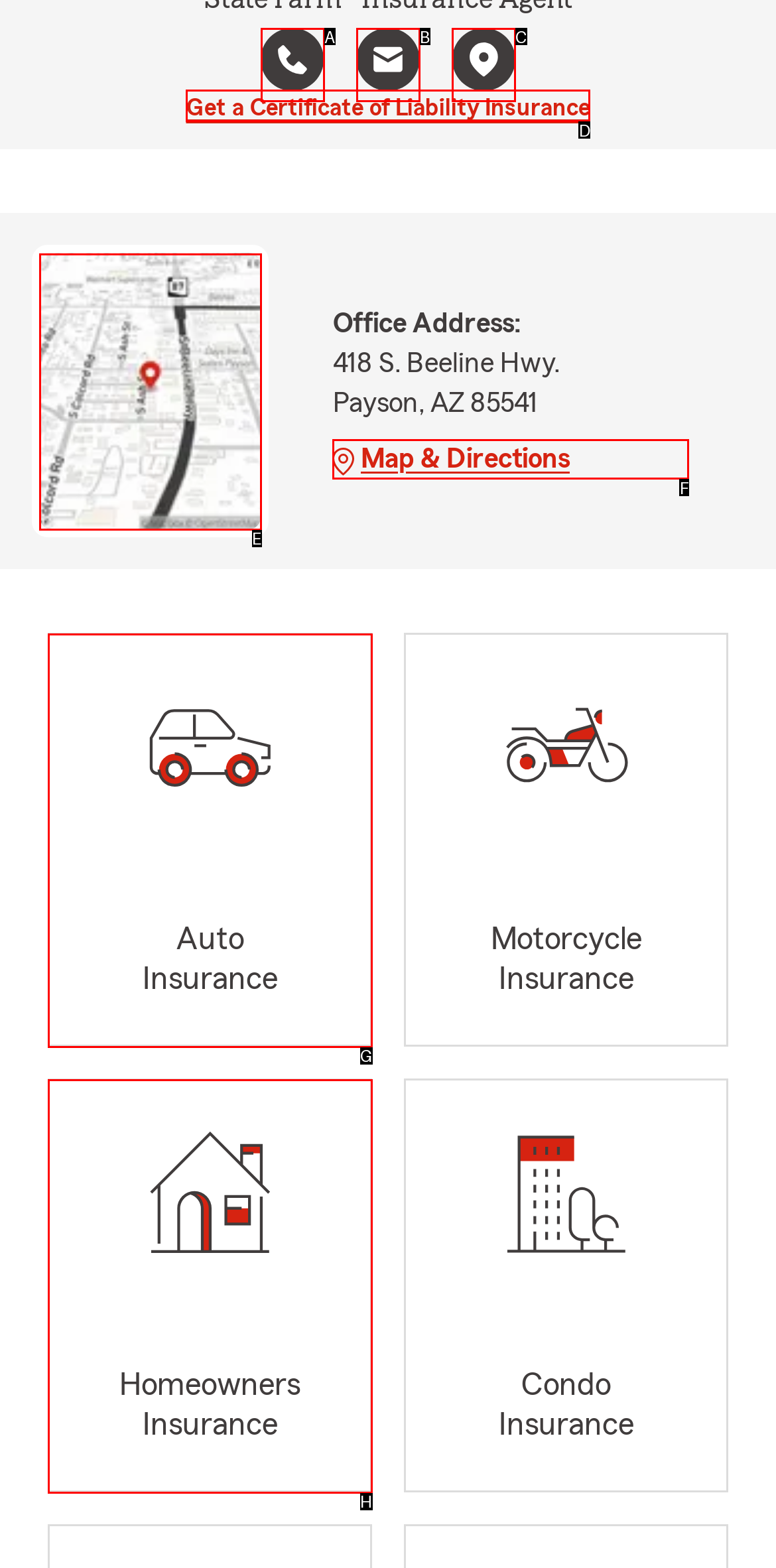Identify the letter of the option to click in order to View map image. Answer with the letter directly.

E